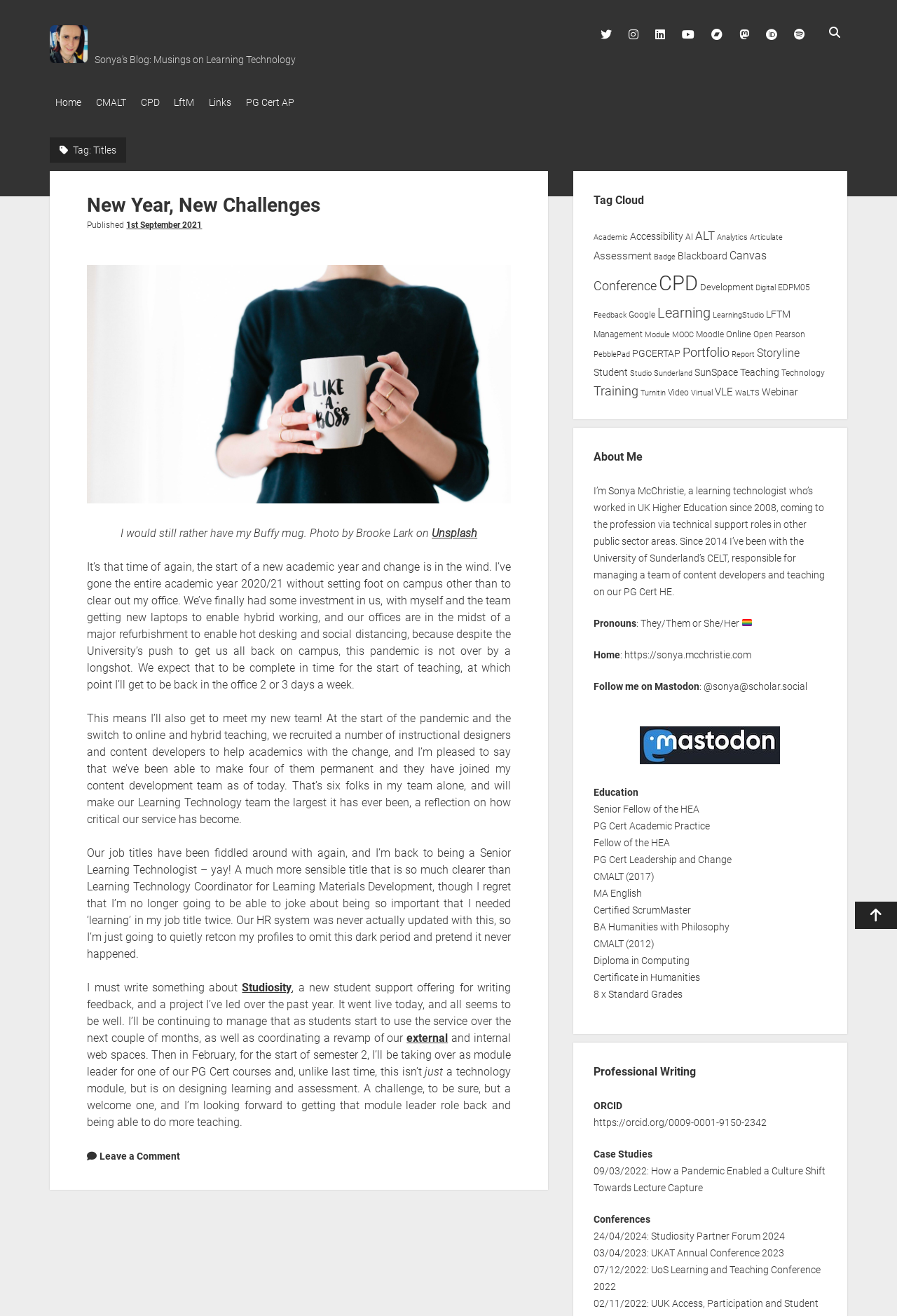Determine the bounding box coordinates of the region to click in order to accomplish the following instruction: "Search for something". Provide the coordinates as four float numbers between 0 and 1, specifically [left, top, right, bottom].

[0.916, 0.015, 0.944, 0.035]